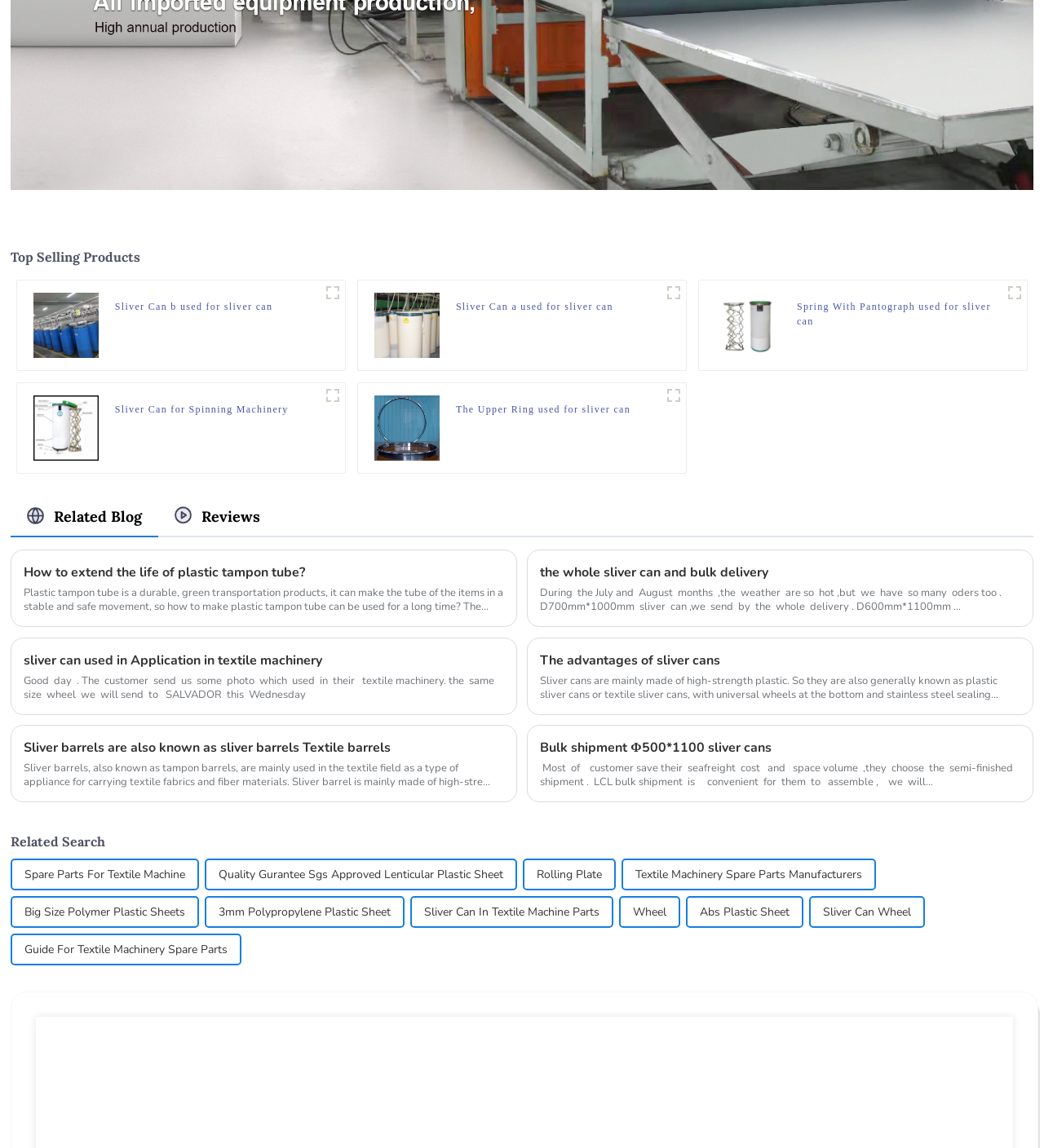Find the bounding box coordinates of the clickable region needed to perform the following instruction: "Download the song 'Remind Me' for free". The coordinates should be provided as four float numbers between 0 and 1, i.e., [left, top, right, bottom].

None